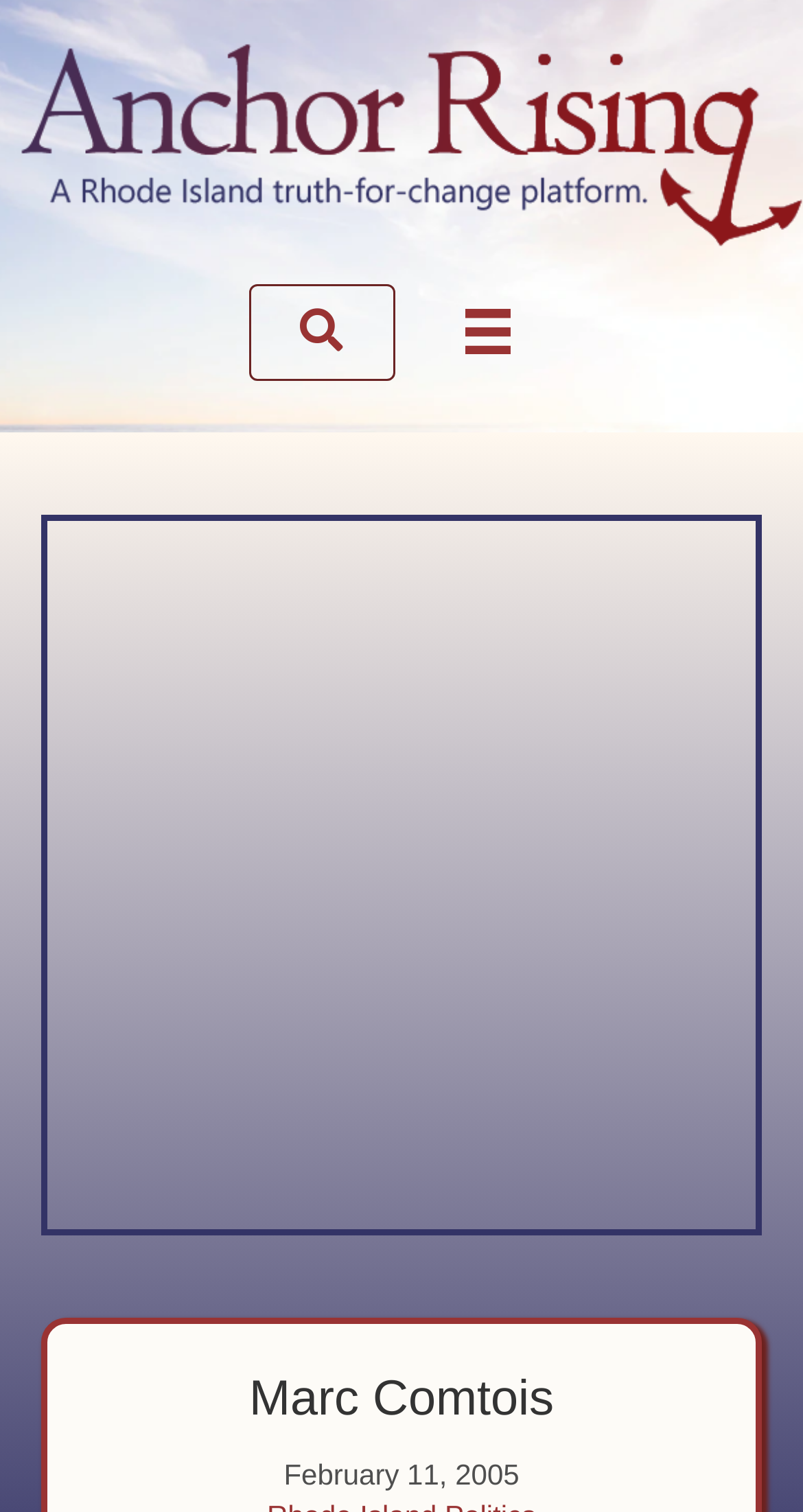What is the function of the input field on the top?
Give a single word or phrase as your answer by examining the image.

Search